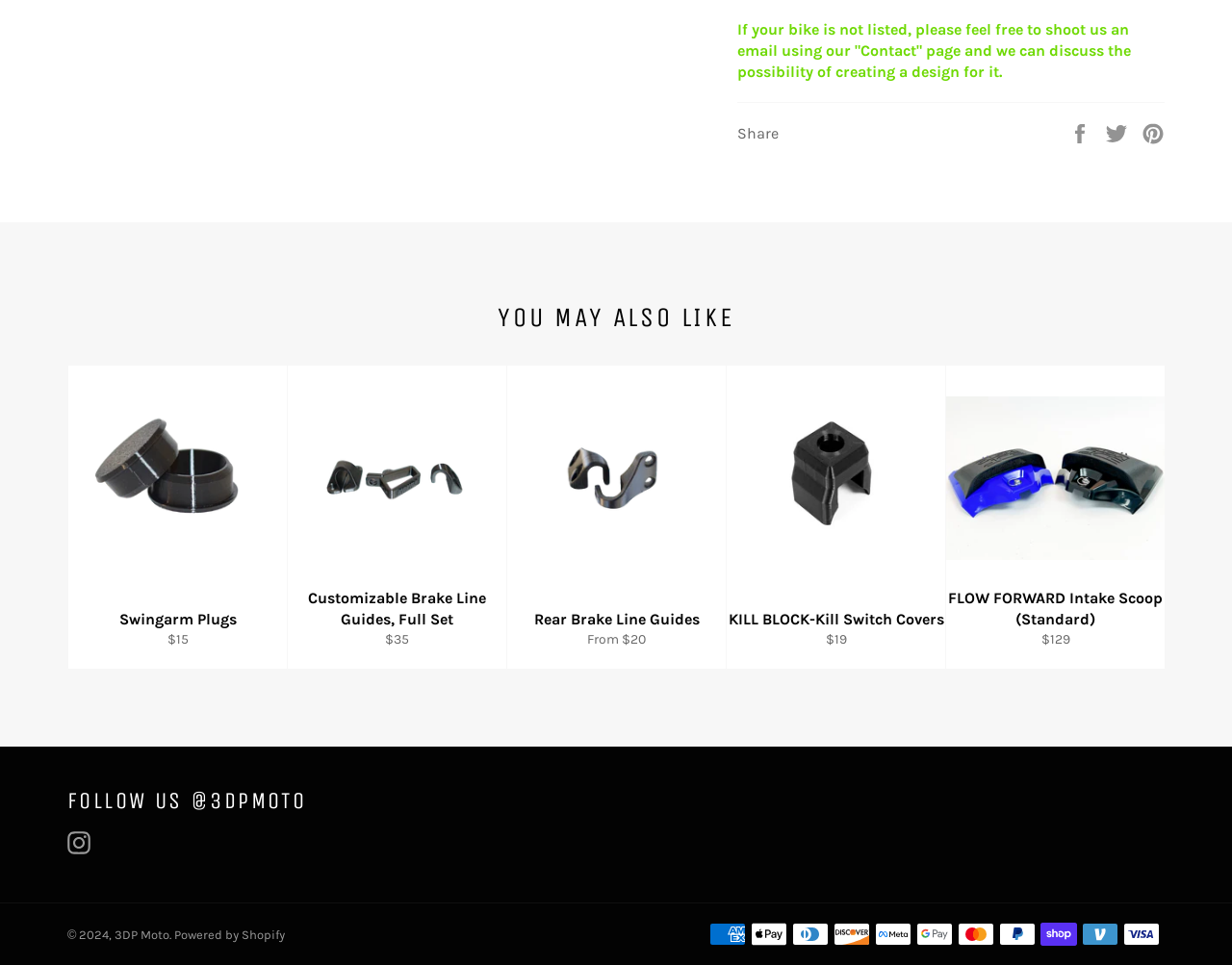Please specify the bounding box coordinates of the clickable region necessary for completing the following instruction: "Share on Facebook". The coordinates must consist of four float numbers between 0 and 1, i.e., [left, top, right, bottom].

[0.867, 0.128, 0.889, 0.146]